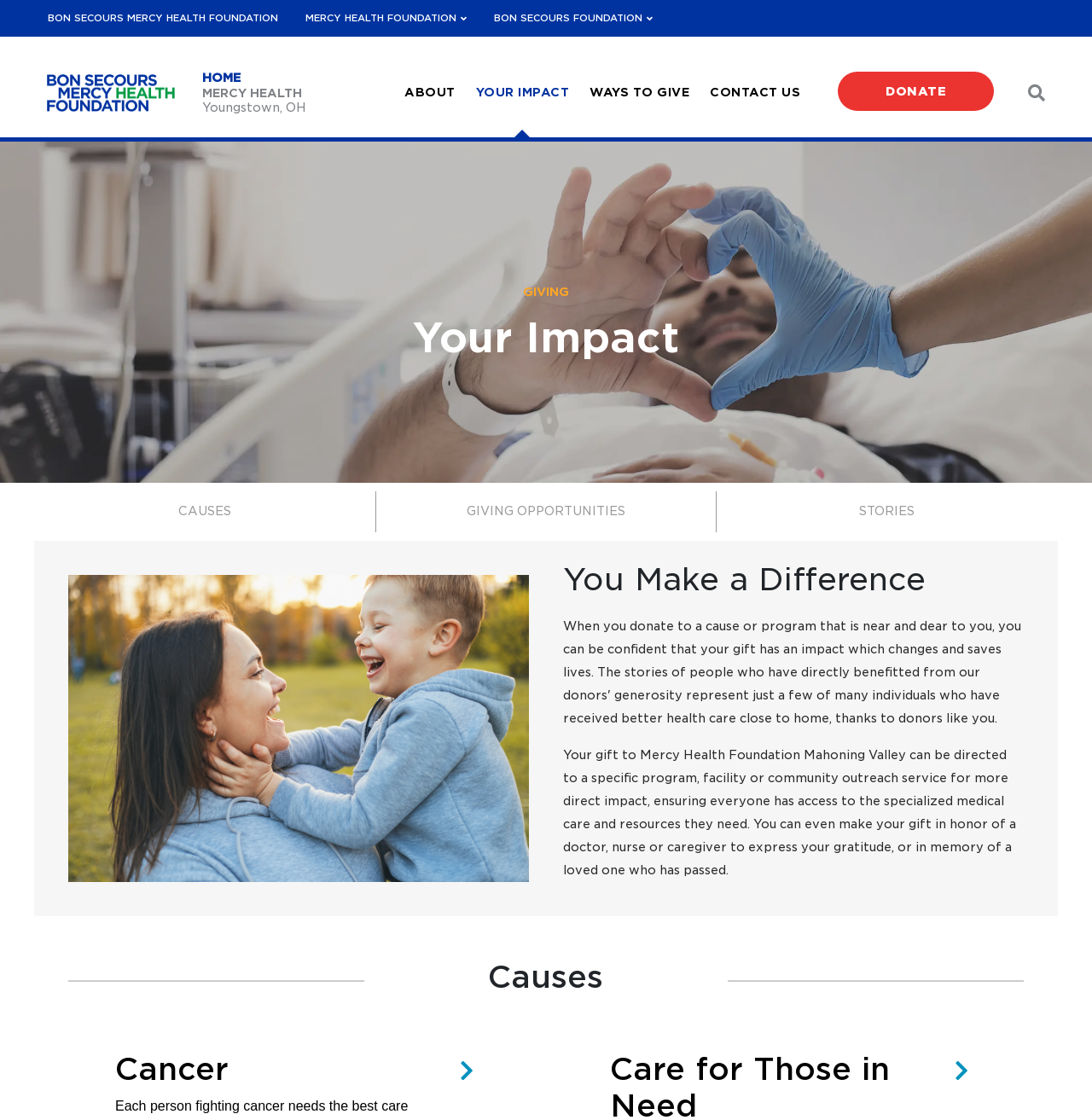Describe in detail what you see on the webpage.

The webpage is about making a positive impact through donations to Mercy Health Foundation. At the top, there is a navigation menu with links to various pages, including "Home", "About", "Your Impact", "Ways to Give", "Contact Us", and "Donate". Below the navigation menu, there are three prominent links: "CAUSES", "GIVING OPPORTUNITIES", and "STORIES".

On the left side of the page, there is a large image of a boy and his mother, which takes up about half of the page's height. To the right of the image, there is a heading that reads "You Make a Difference" and a paragraph of text that explains how donations to Mercy Health Foundation can be directed to specific programs or facilities, and can even be made in honor or memory of someone.

Below the image and the paragraph, there is a heading that reads "Causes". The overall layout of the page is clean and easy to navigate, with clear headings and concise text.